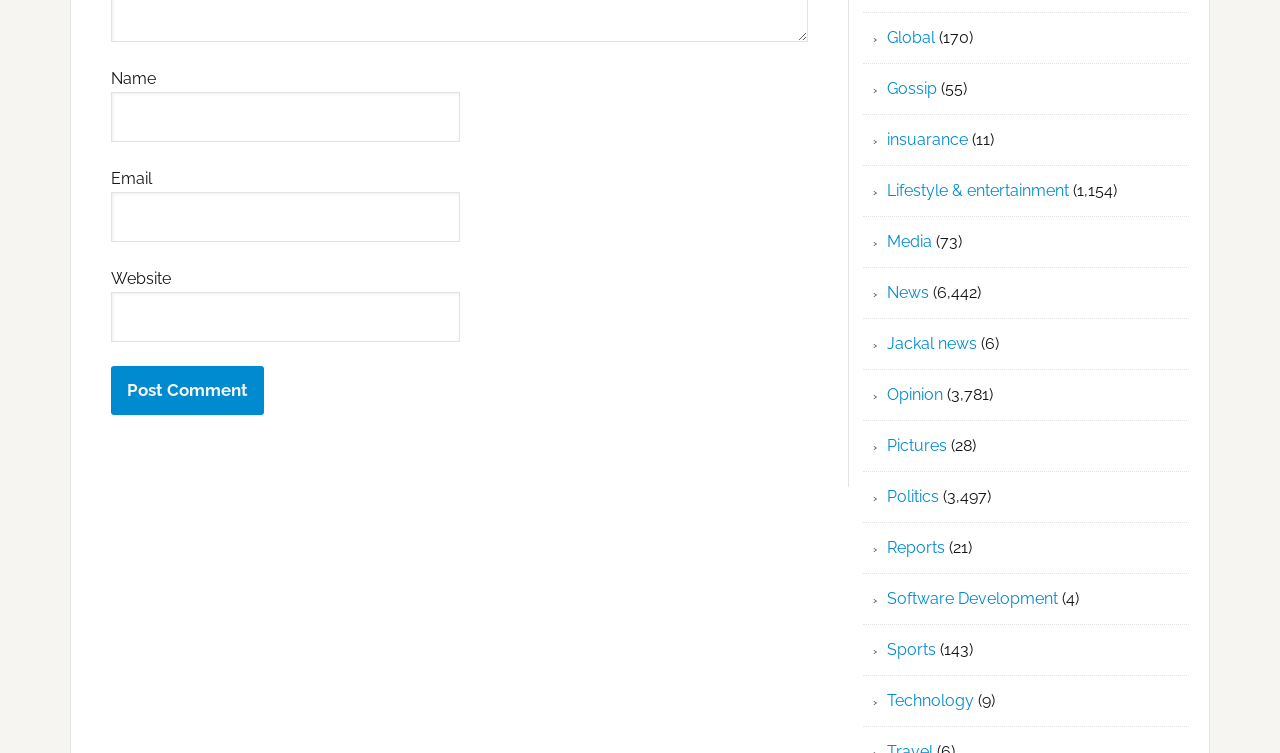Identify the bounding box coordinates of the region I need to click to complete this instruction: "Visit the Global page".

[0.693, 0.038, 0.73, 0.063]